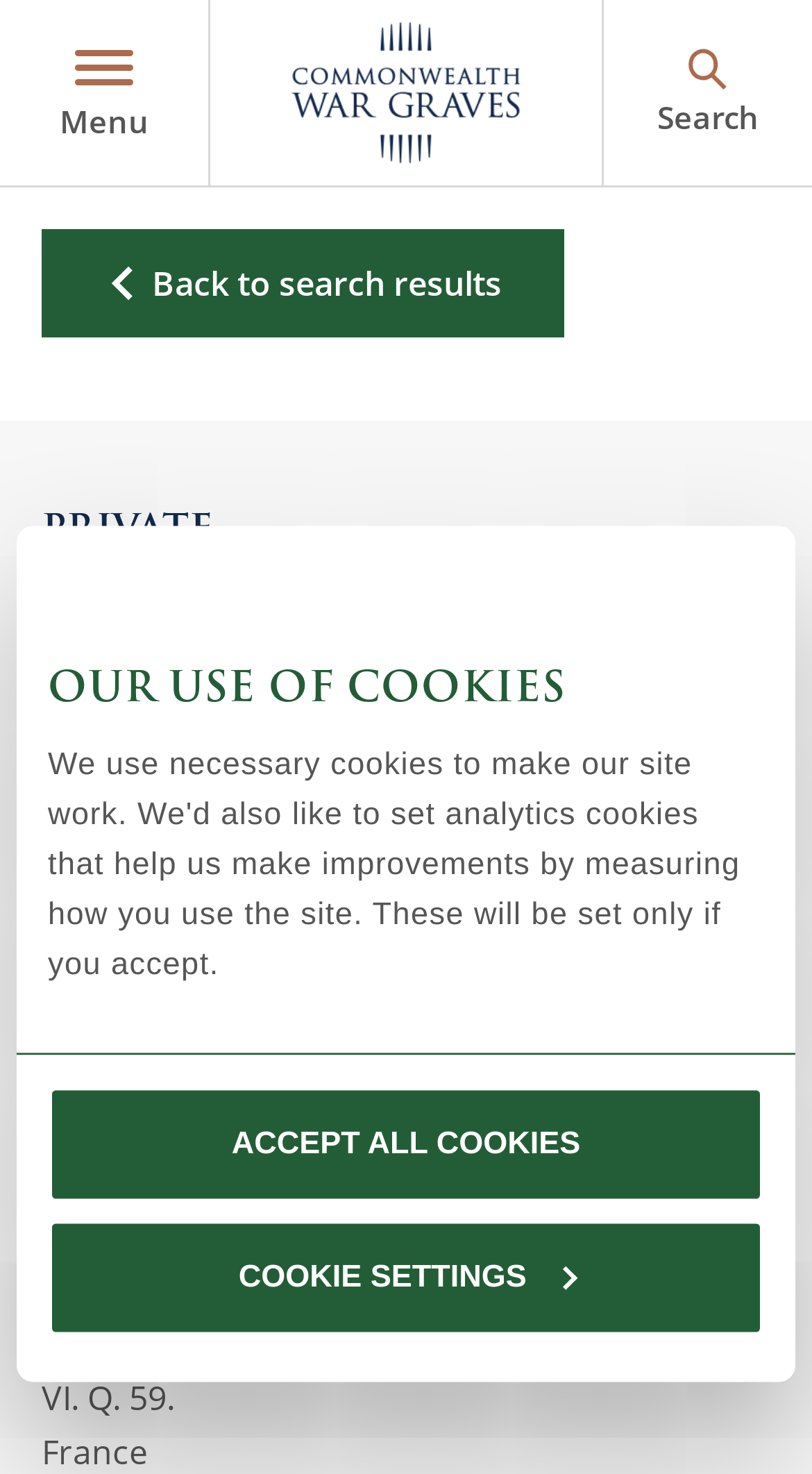Where is Private Llewellyn David Roberts buried or commemorated?
Please provide a detailed and thorough answer to the question.

I found the burial or commemoration location by looking at the section that displays the details of Private Llewellyn David Roberts. Specifically, I looked for the label 'Buried or commemorated at' and found the corresponding value 'Merville Communal Cemetery' next to it.